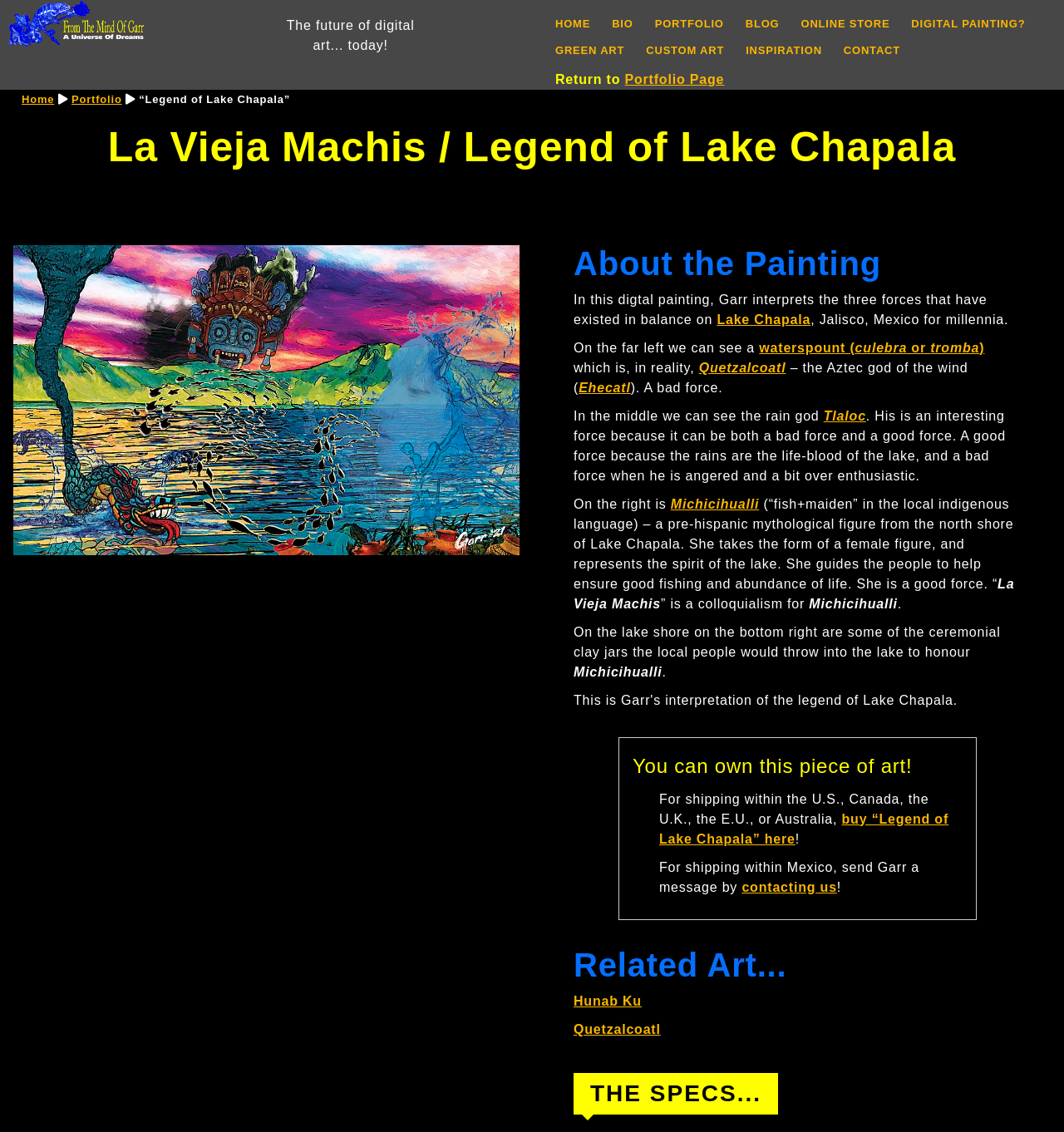Use a single word or phrase to respond to the question:
What is the spirit of the lake represented by?

Michicihualli